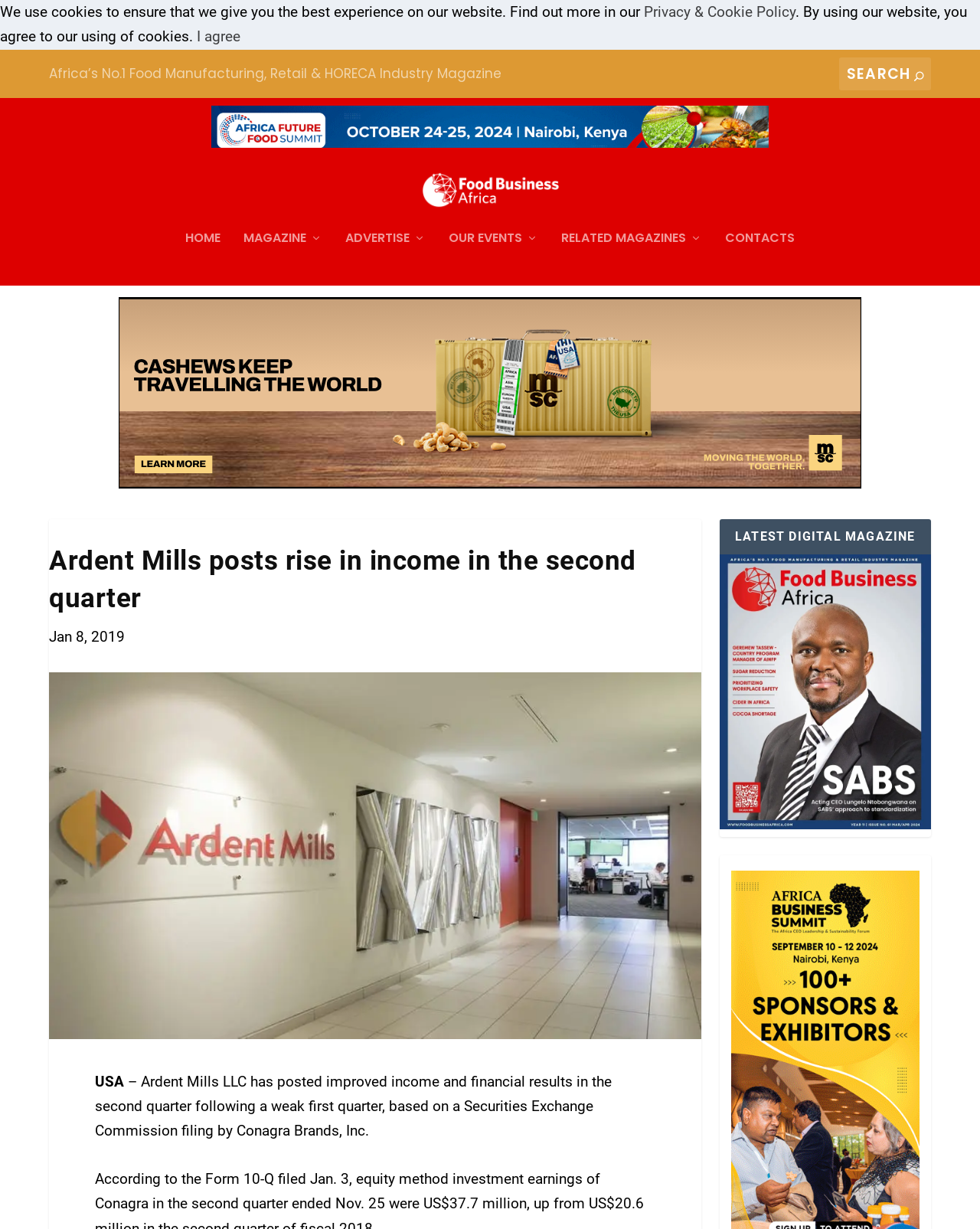Describe all visible elements and their arrangement on the webpage.

The webpage is about Food Business Africa Magazine, with a focus on the article "Ardent Mills posts rise in income in the second quarter". At the top, there is a notification about the use of cookies, with a link to the "Privacy & Cookie Policy" and an "I agree" button. Below this, there is a search bar with a magnifying glass icon on the right side.

On the left side, there is a menu with links to "HOME", "MAGAZINE", "ADVERTISE", "OUR EVENTS", "RELATED MAGAZINES", and "CONTACTS". Above this menu, there is a link to "Africa’s No.1 Food Manufacturing, Retail & HORECA Industry Magazine".

The main content of the page is the article about Ardent Mills, which includes a heading, a publication date "Jan 8, 2019", and a brief summary of the article. There is also an image related to the article. Below the article, there is a section titled "LATEST DIGITAL MAGAZINE" with a link and an image.

On the right side, there is an advertisement with an image. At the top right corner, there is a link to "Food Business Africa Magazine" with an image.